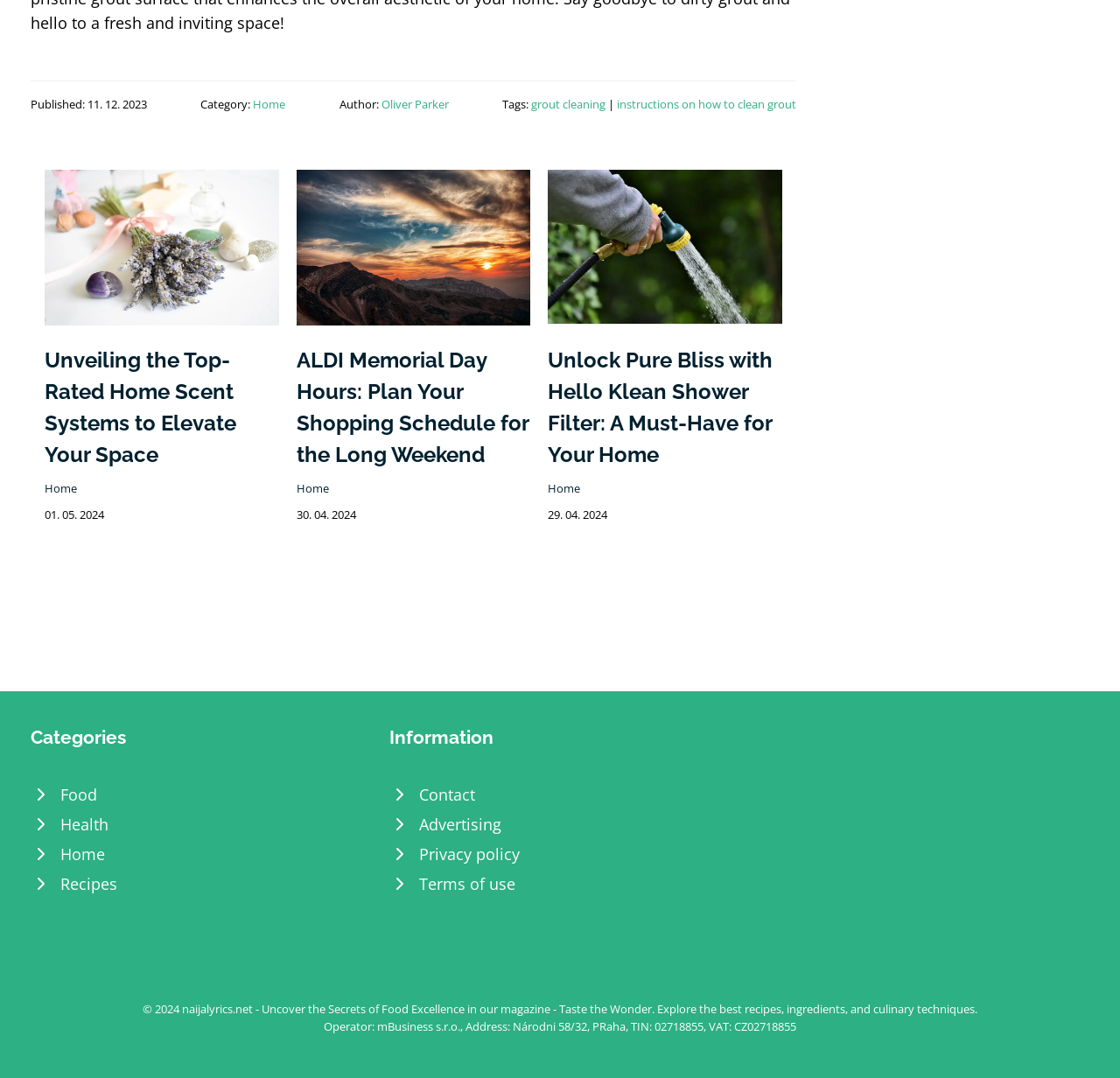Analyze the image and provide a detailed answer to the question: What is the category of the first article?

I looked at the first article element and found a link with the text 'Home' which indicates the category of the article.